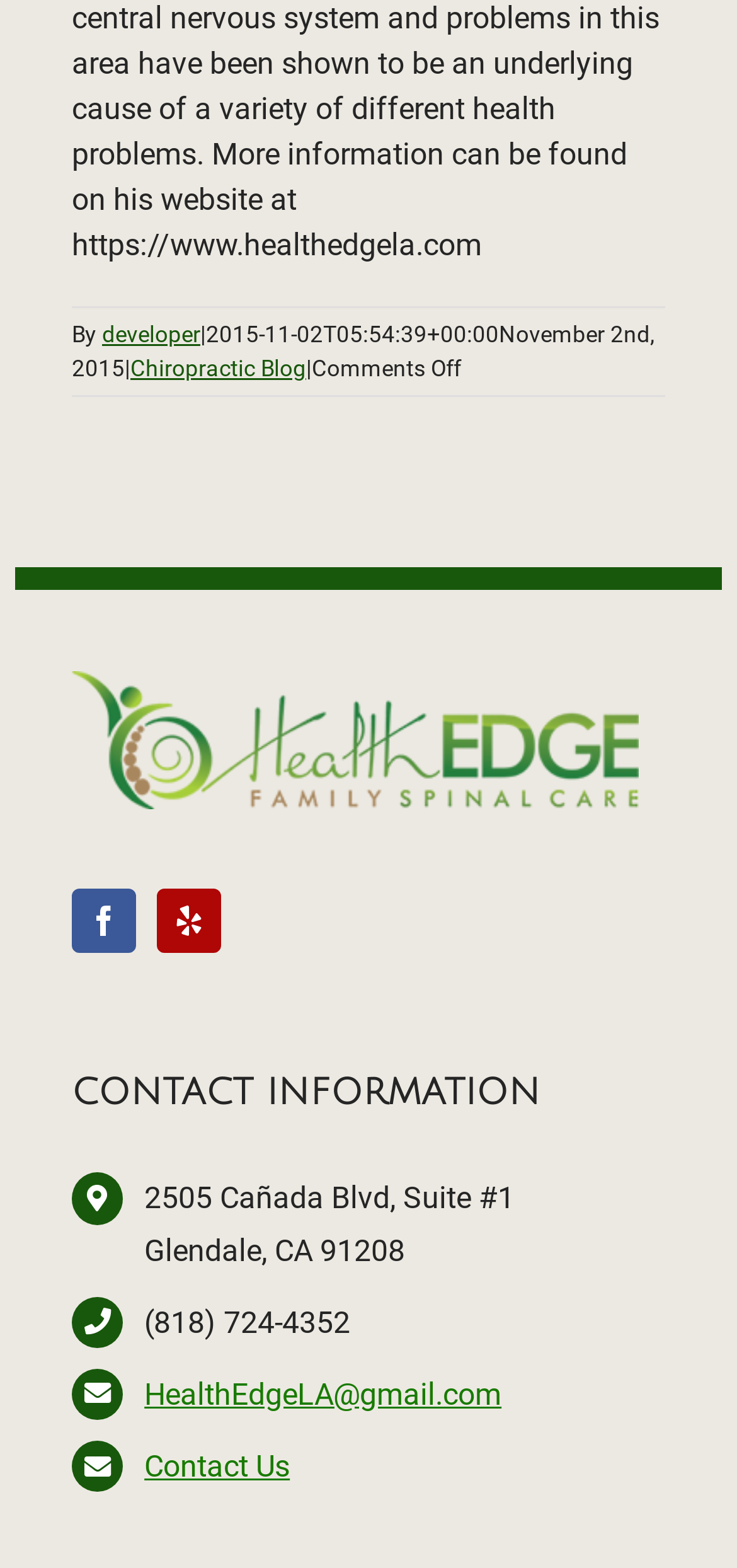Show the bounding box coordinates for the HTML element as described: "aria-label="Facebook" title="Facebook"".

[0.097, 0.567, 0.185, 0.608]